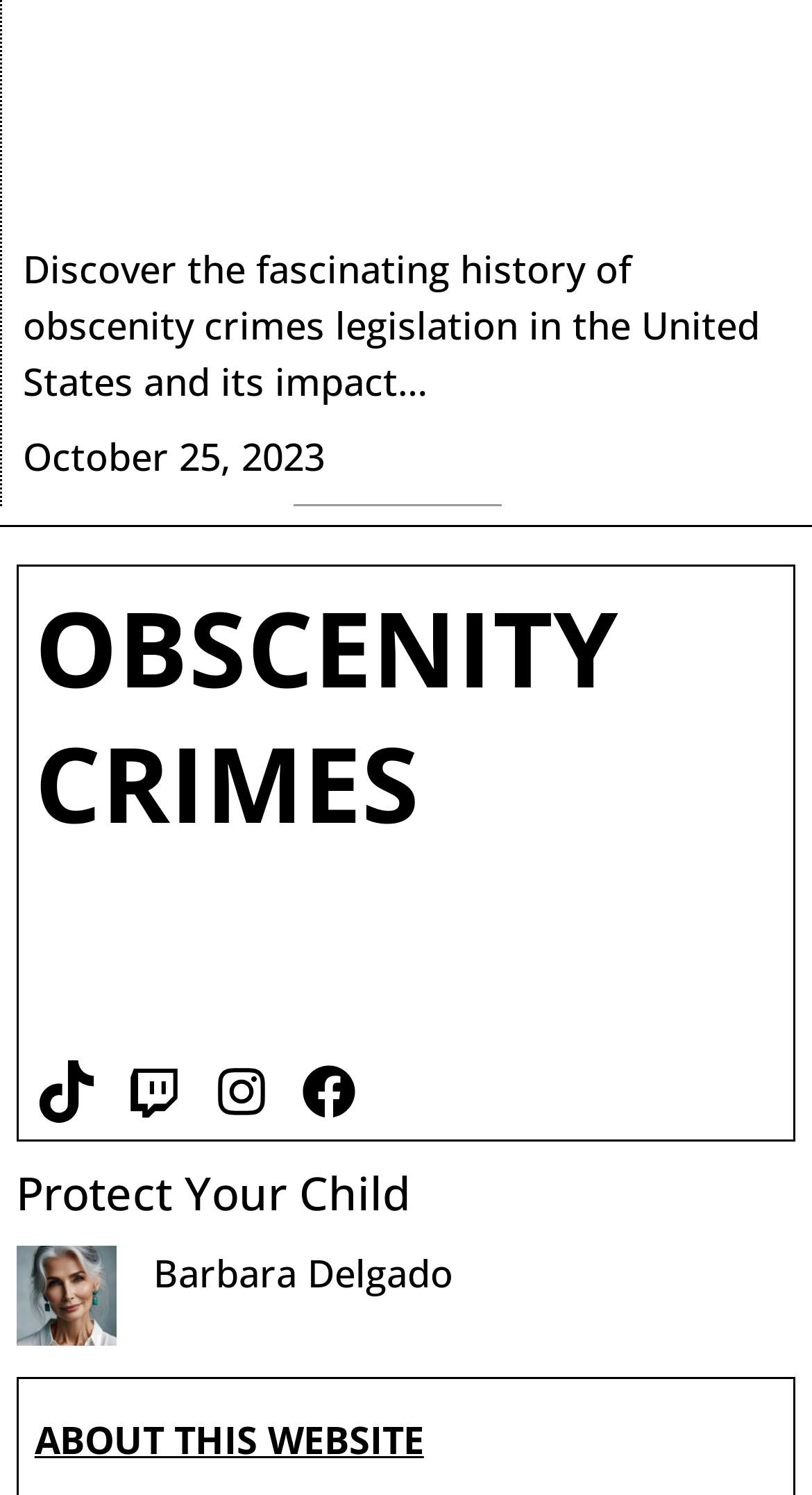Identify the bounding box coordinates of the HTML element based on this description: "TikTok".

[0.043, 0.71, 0.119, 0.752]